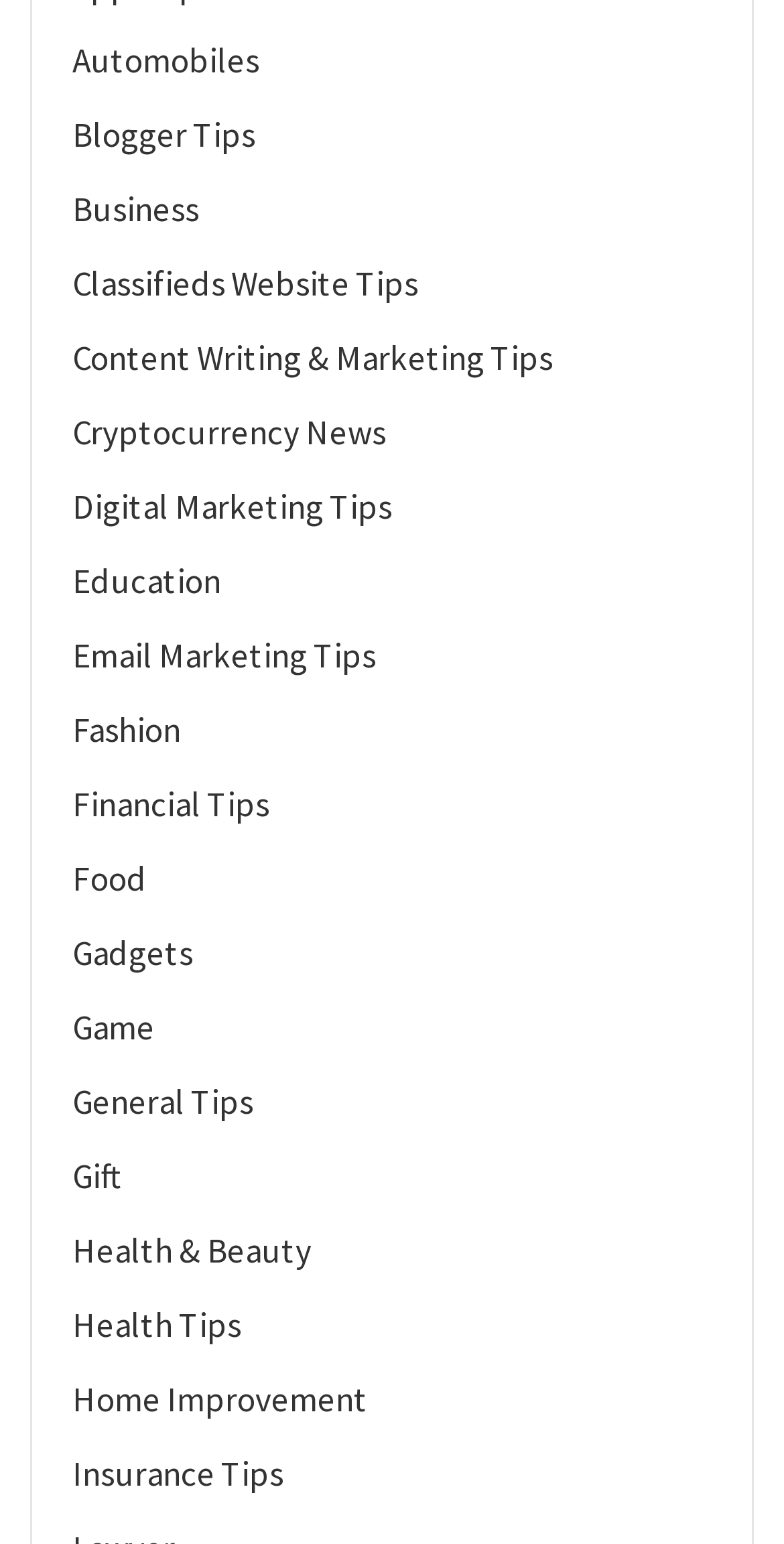Give a concise answer using only one word or phrase for this question:
Is 'Gadgets' a category that comes before 'Game'?

Yes